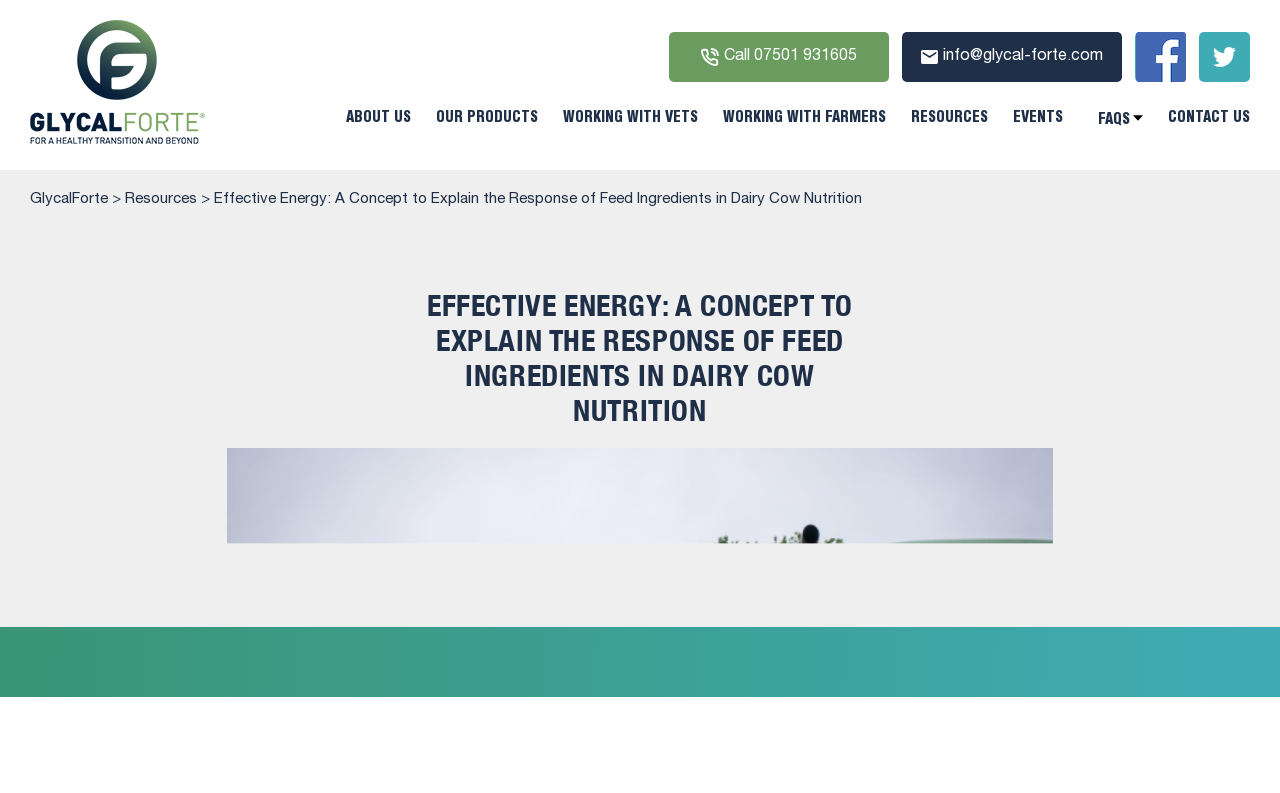Construct a comprehensive caption that outlines the webpage's structure and content.

The webpage is about Effective Energy, a concept related to dairy cow nutrition. At the top left, there is a link to the website's homepage, accompanied by a small icon. Below this, there is a phone number and an email address, both of which are clickable links. To the right of these, there are two more icons, also clickable.

The main navigation menu is located in the top center of the page, with links to various sections, including "About Us", "Our Products", "Working with Vets", "Working with Farmers", "Resources", "Events", "FAQs", and "Contact Us". These links are evenly spaced and span across the top of the page.

Below the navigation menu, there is a large heading that reads "EFFECTIVE ENERGY: A CONCEPT TO EXPLAIN THE RESPONSE OF FEED INGREDIENTS IN DAIRY COW NUTRITION". This heading is centered on the page and takes up a significant amount of vertical space.

The main content of the page is a descriptive text that explains the concept of Effective Energy, which is a new way of evaluating feed ingredients in dairy cow nutrition. The text is located below the heading and spans across the majority of the page.